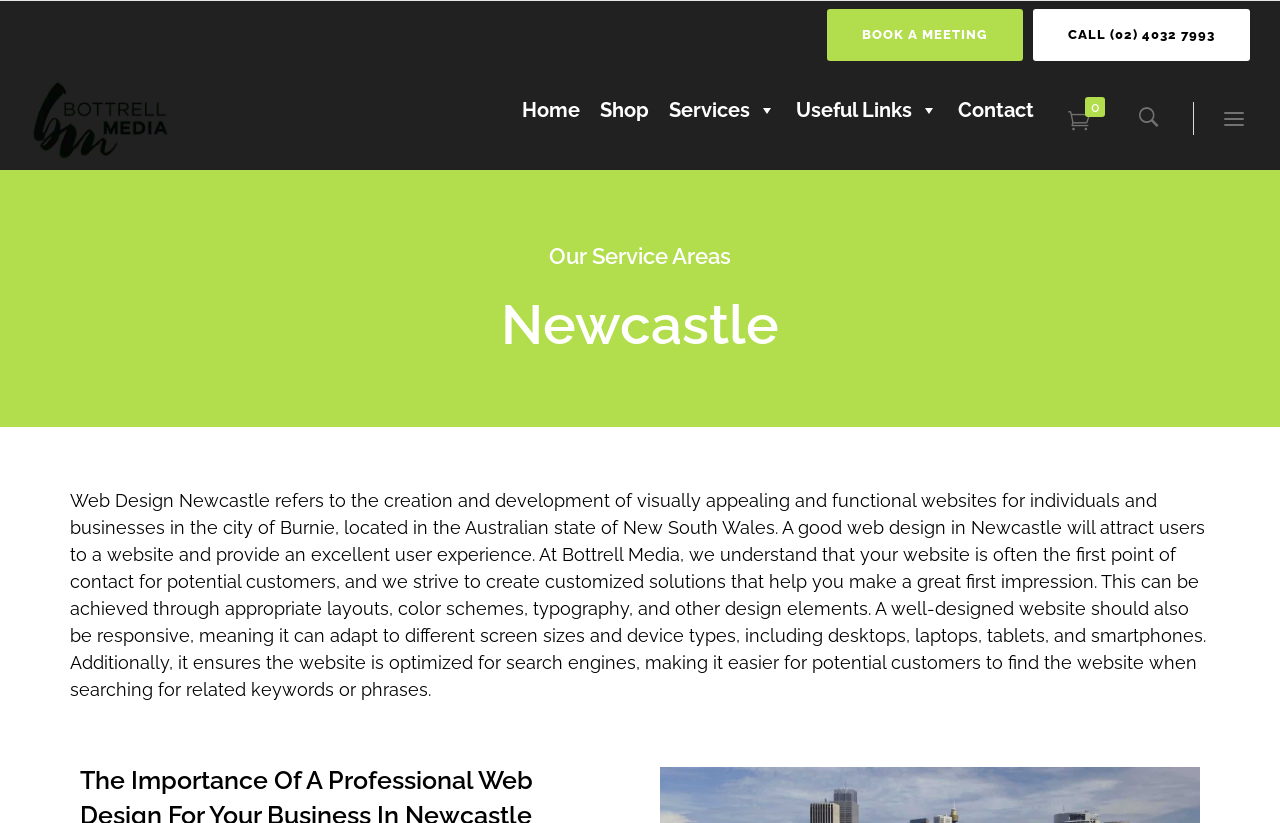Provide a brief response in the form of a single word or phrase:
What is the city where Bottrell Media provides web design services?

Newcastle